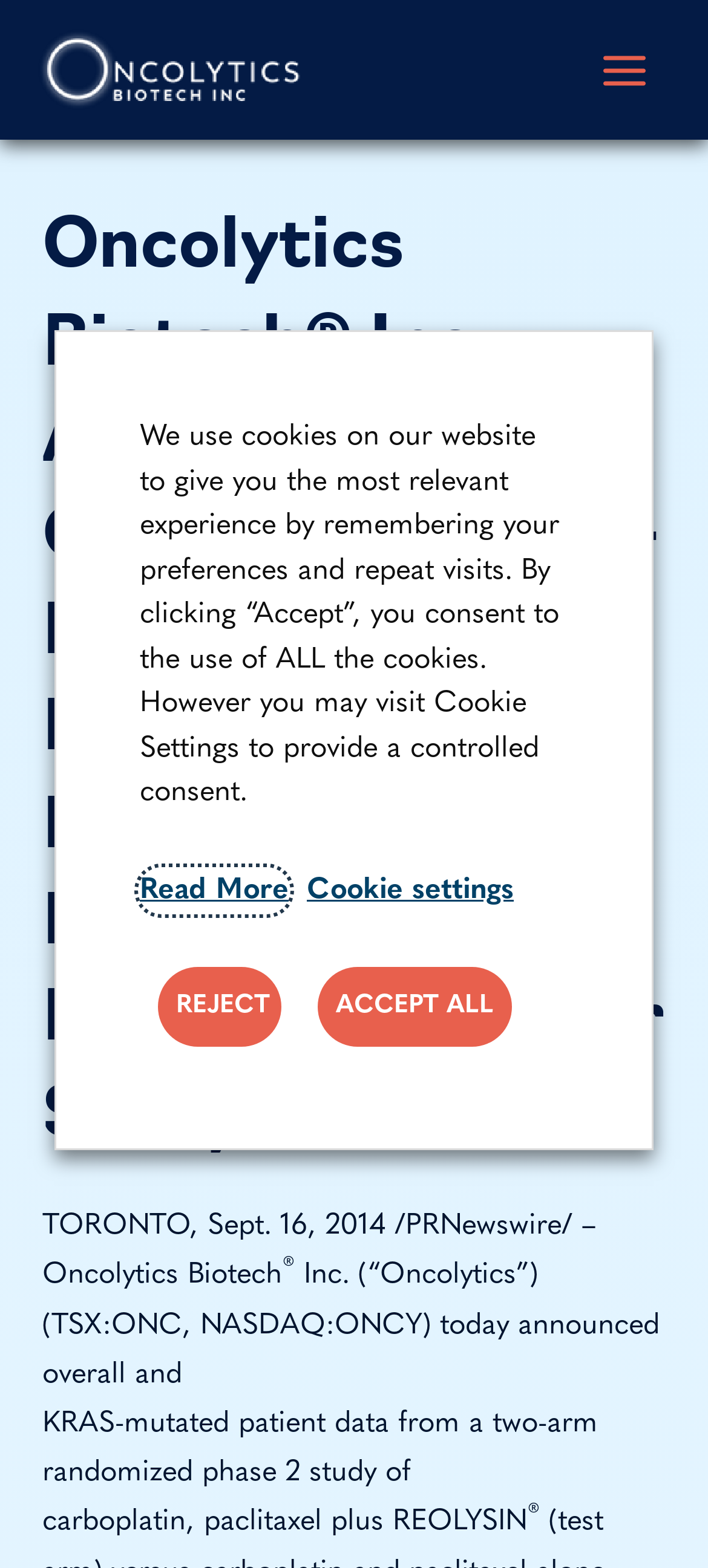Identify the bounding box for the UI element described as: "Main Menu". Ensure the coordinates are four float numbers between 0 and 1, formatted as [left, top, right, bottom].

[0.815, 0.015, 0.949, 0.075]